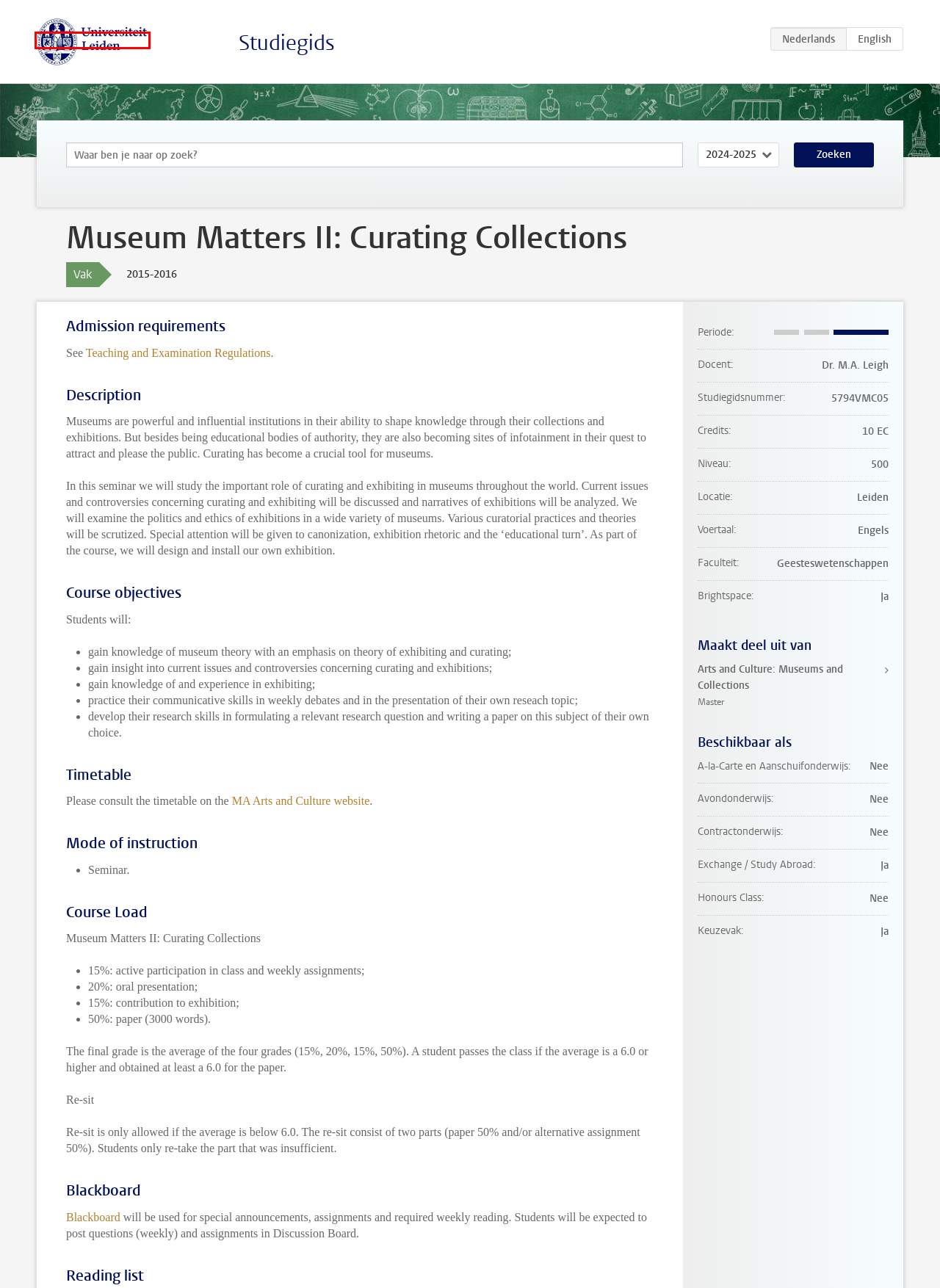You have been given a screenshot of a webpage, where a red bounding box surrounds a UI element. Identify the best matching webpage description for the page that loads after the element in the bounding box is clicked. Options include:
A. Museum Matters II: Curating Collections, 2015-2016 - Prospectus - Universiteit Leiden
B. Privacyverklaringen - Universiteit Leiden
C. Arts and Culture: Museums and Collections (Master 2015-2016) - Studiegids - Universiteit Leiden
D. Education - Leiden University
E. Studentenwebsite - Universiteit Leiden
F. Faculty of Humanities - Leiden University
G. Centre for the Arts in Society (LUCAS) - Leiden University
H. Studiegids - Universiteit Leiden

H